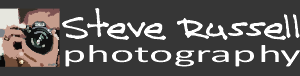Provide a one-word or one-phrase answer to the question:
What is the photographer holding in the illustration?

A camera